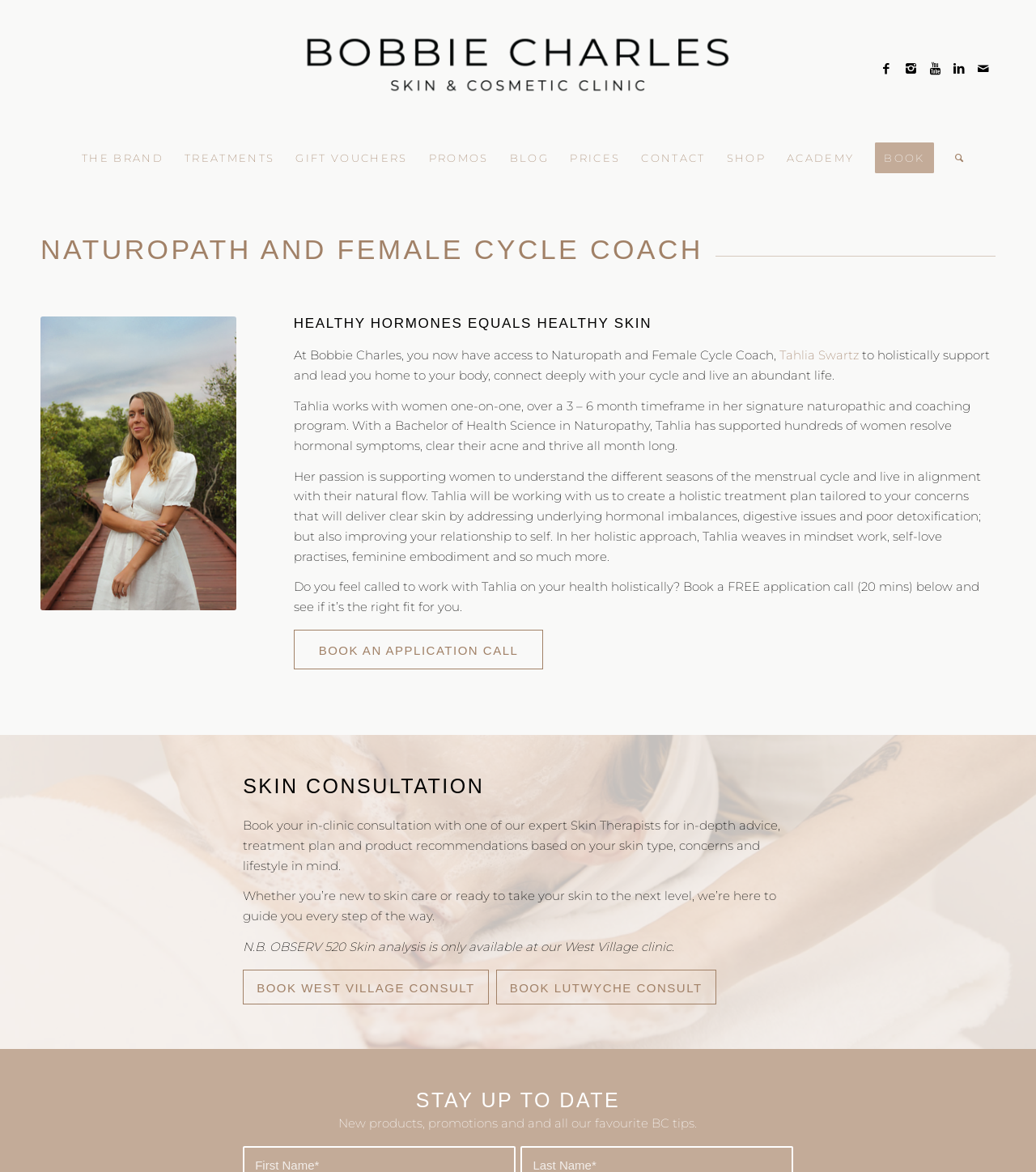Can you specify the bounding box coordinates for the region that should be clicked to fulfill this instruction: "Book a skin consultation at West Village".

[0.234, 0.827, 0.472, 0.857]